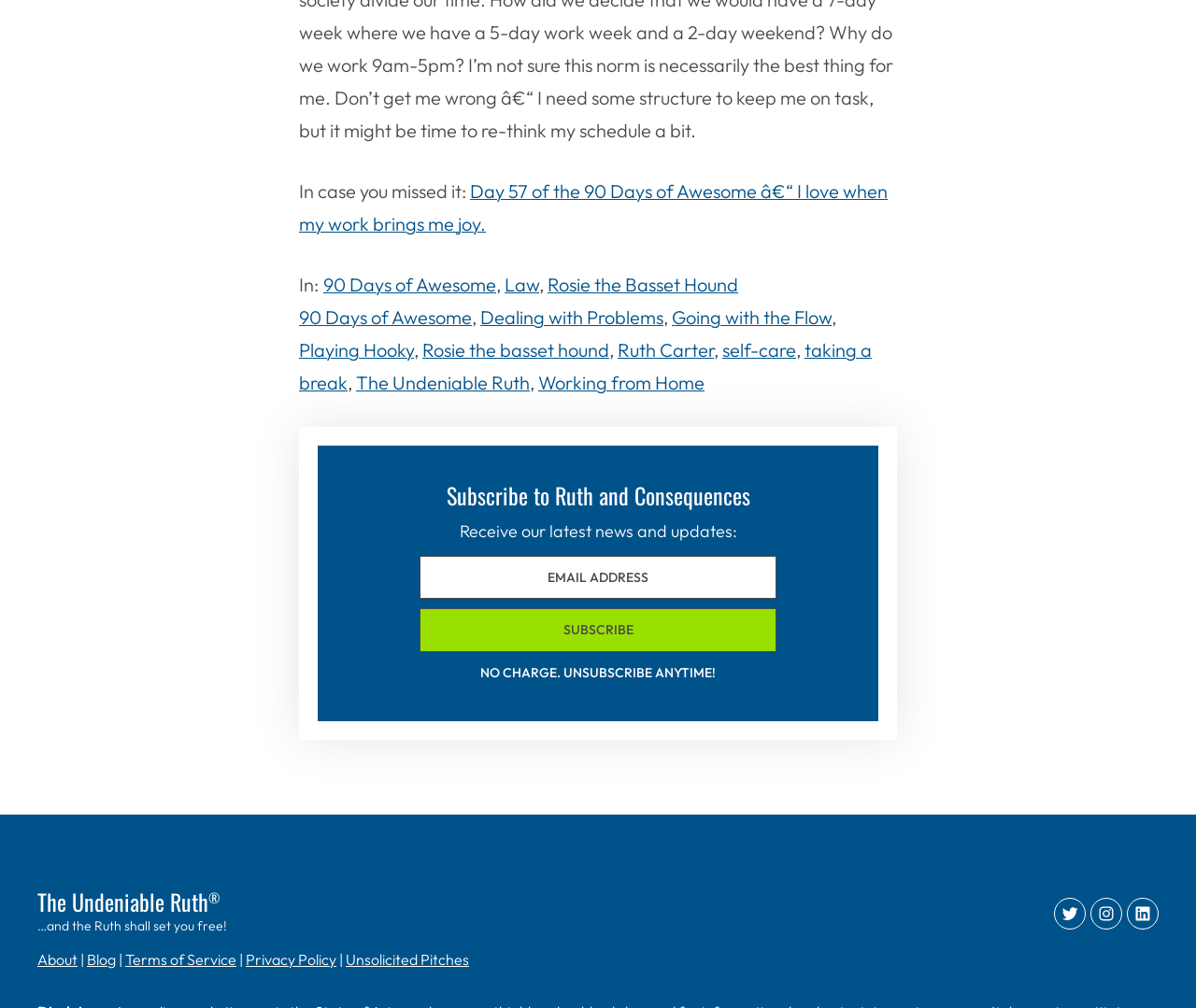Determine the bounding box coordinates of the UI element that matches the following description: "90 Days of Awesome". The coordinates should be four float numbers between 0 and 1 in the format [left, top, right, bottom].

[0.27, 0.271, 0.415, 0.294]